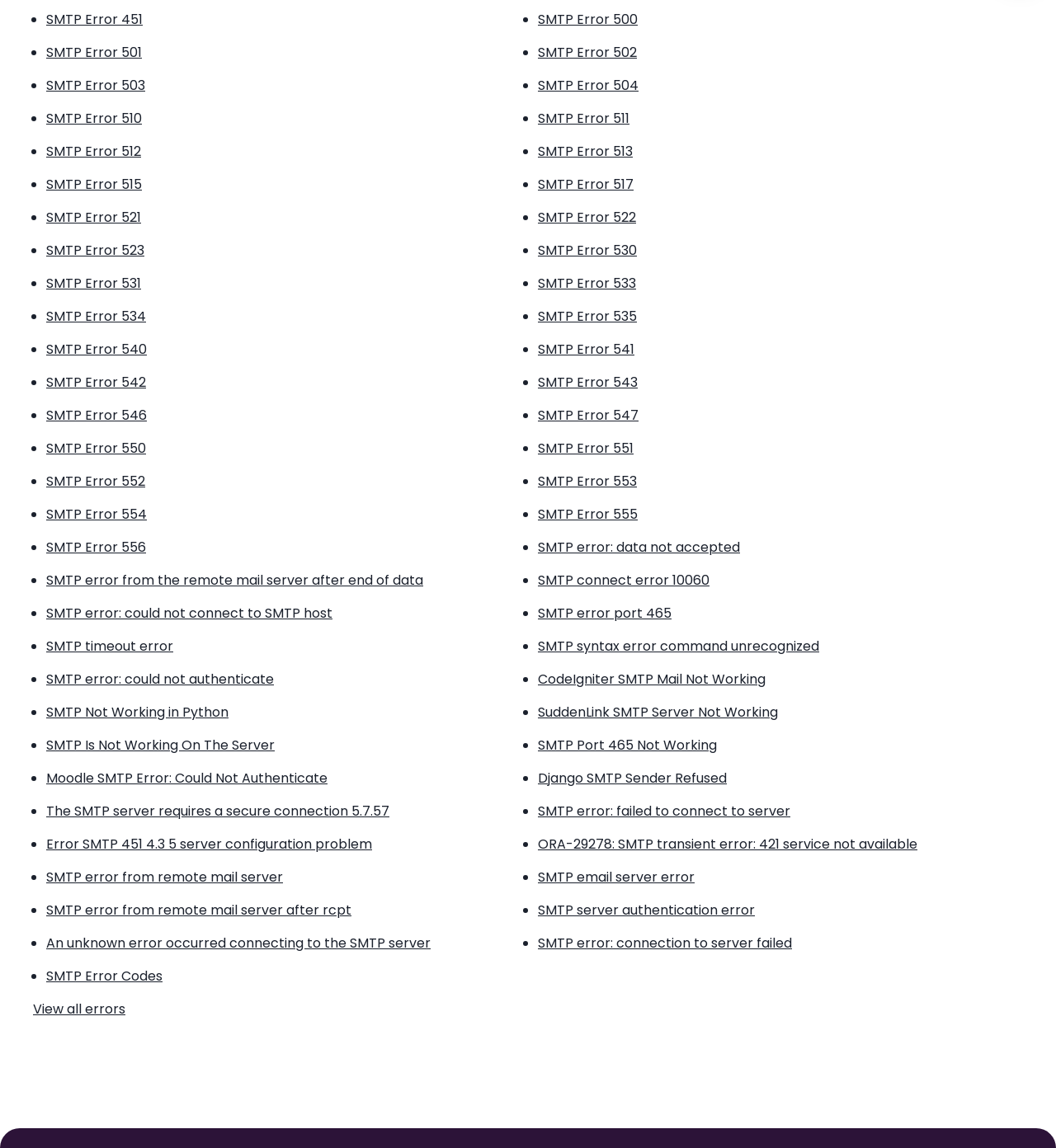Pinpoint the bounding box coordinates of the clickable element to carry out the following instruction: "Open SMTP Error 501."

[0.044, 0.032, 0.503, 0.055]